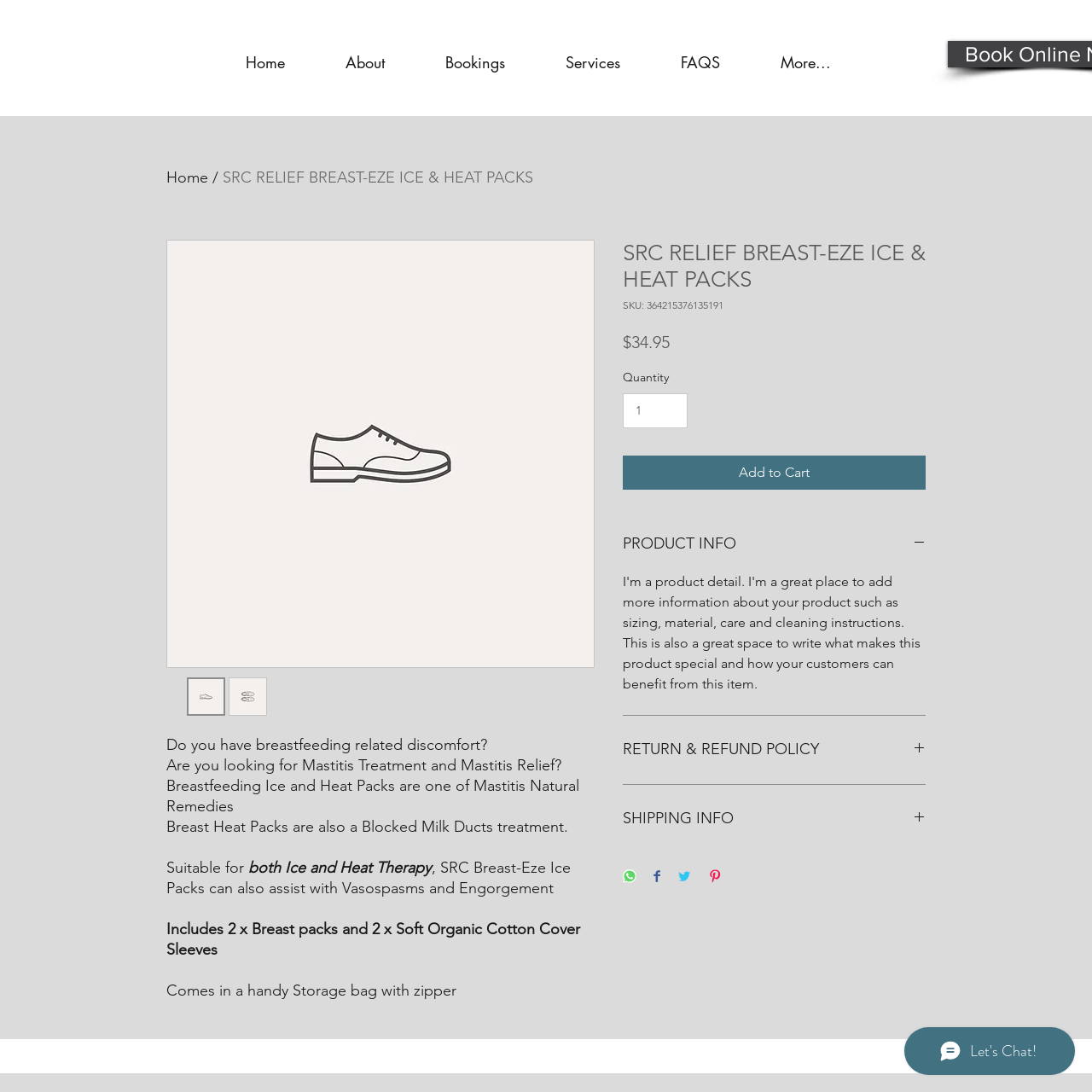Identify the bounding box coordinates of the part that should be clicked to carry out this instruction: "Click on the 'Add to Cart' button".

[0.57, 0.417, 0.848, 0.448]